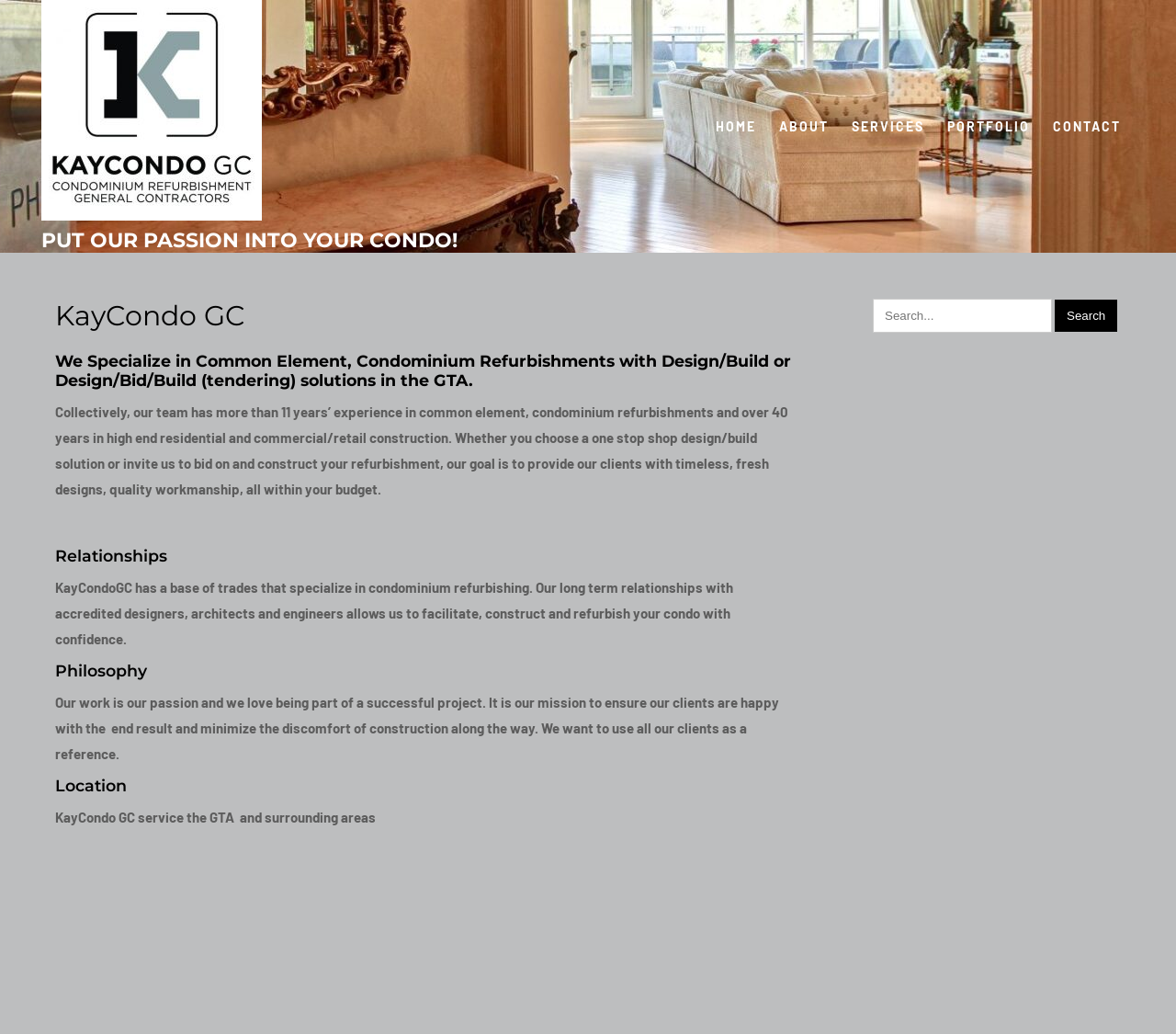What is the company's specialization?
Examine the screenshot and reply with a single word or phrase.

Condominium refurbishments